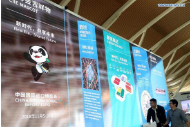How many individuals are seen in the foreground?
Could you give a comprehensive explanation in response to this question?

In the foreground of the image, two individuals are seen, likely engaged in conversation or taking in the exhibit, underlining the bustling atmosphere of the airport as it prepares to host this significant international event.